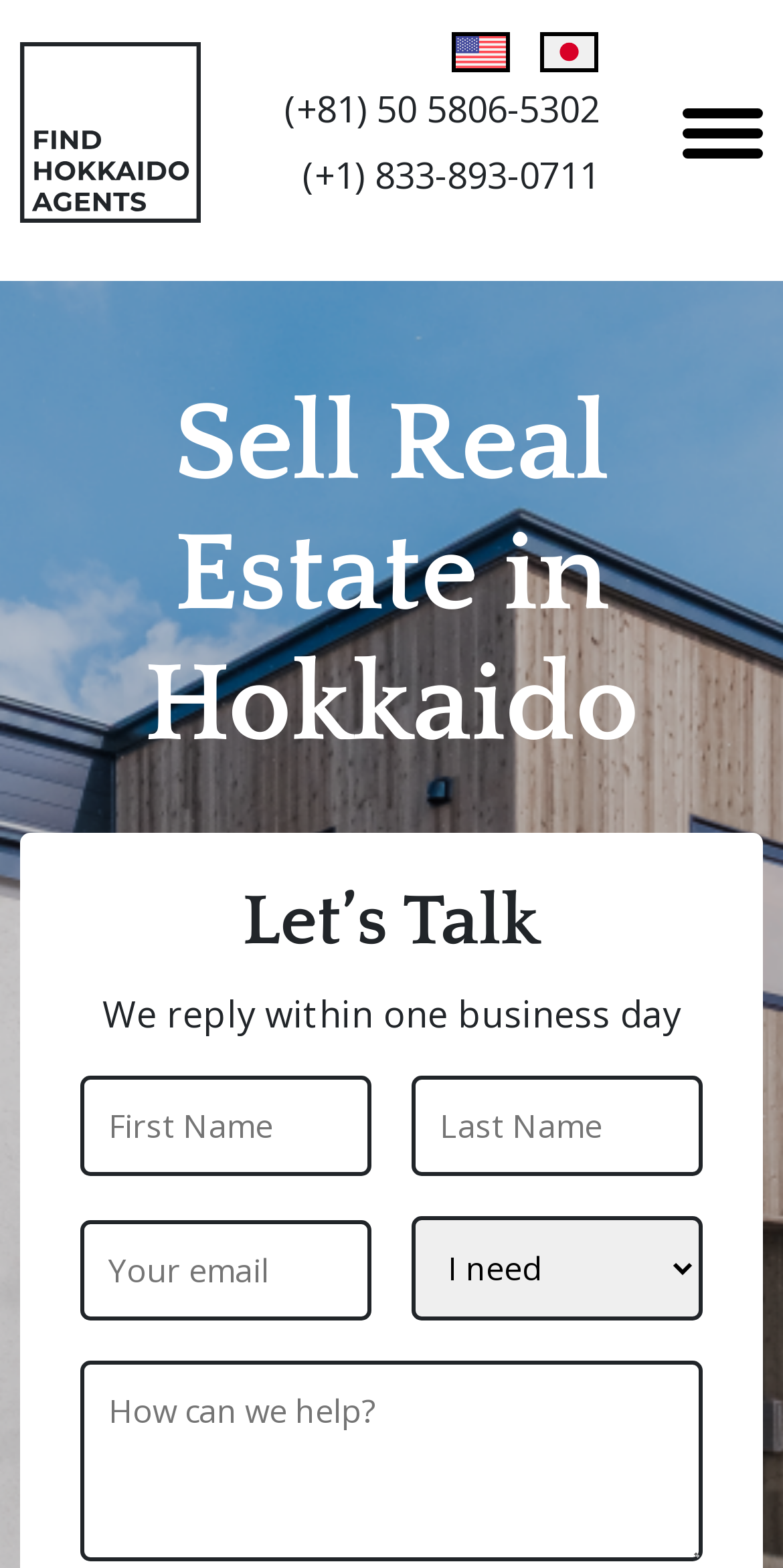Illustrate the webpage thoroughly, mentioning all important details.

The webpage is about selling real estate in Hokkaido, Japan, and provides a service to connect clients with local agents. At the top left of the page, there is a link "Find Hokkaido Agents" accompanied by an image, which suggests a prominent call-to-action. 

On the top right, there are two phone numbers, one in Japan and one in the US, which can be contacted for inquiries. 

Below the phone numbers, there is a heading "Sell Real Estate in Hokkaido" that spans almost the entire width of the page. Under this heading, there is a subheading "Let's Talk" and a text "We reply within one business day", indicating a prompt response to inquiries.

The page also features a form with several input fields, including three required text boxes and a required combo box, which are likely used to collect information from potential clients. There is also an optional text box at the bottom of the form. The form is positioned below the "Let's Talk" section and takes up a significant portion of the page.